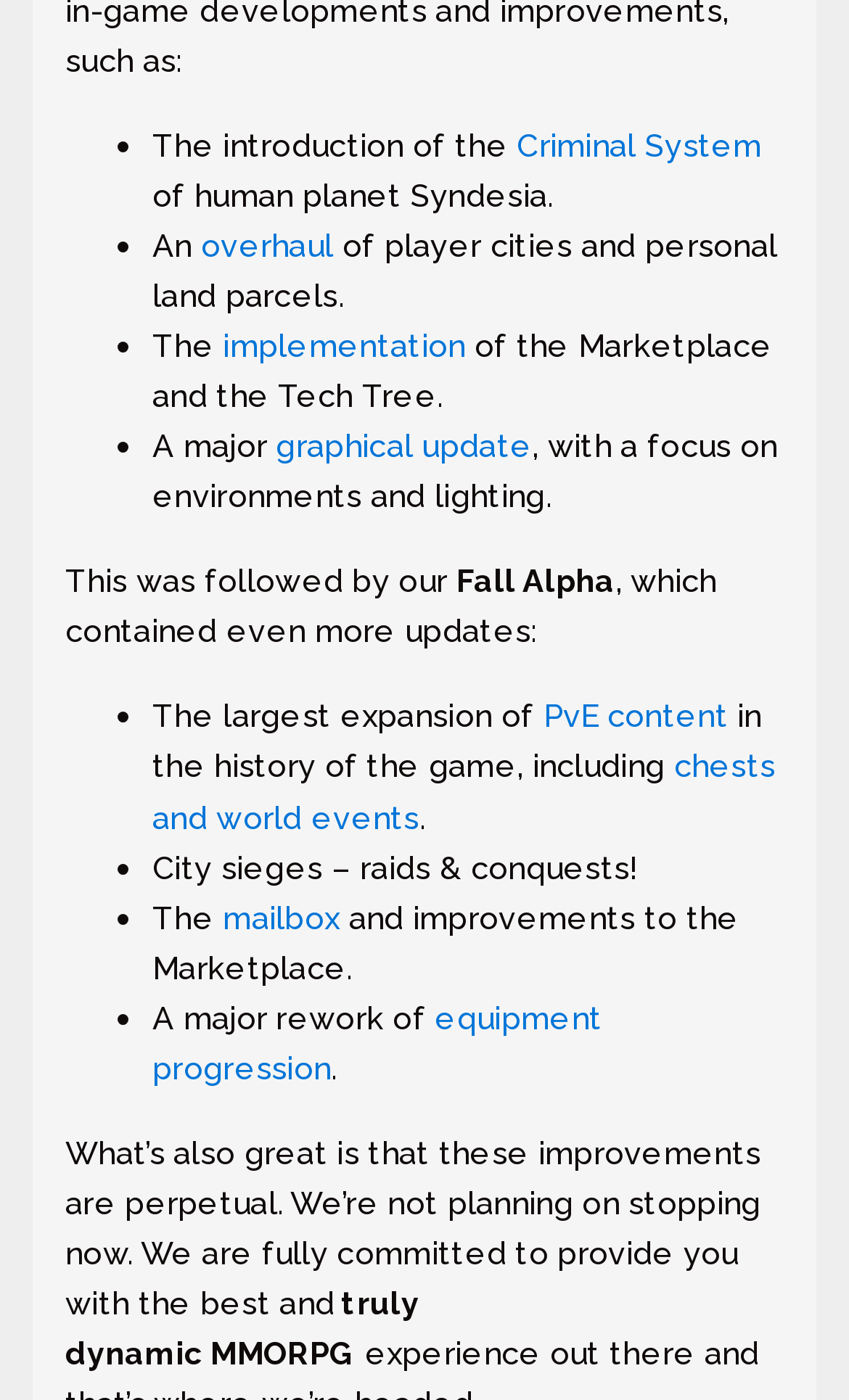What is the game being referred to?
Kindly give a detailed and elaborate answer to the question.

The game being referred to is an MMORPG, which is mentioned in the last line of the webpage. The text 'truly dynamic MMORPG' suggests that the game is a massively multiplayer online role-playing game.